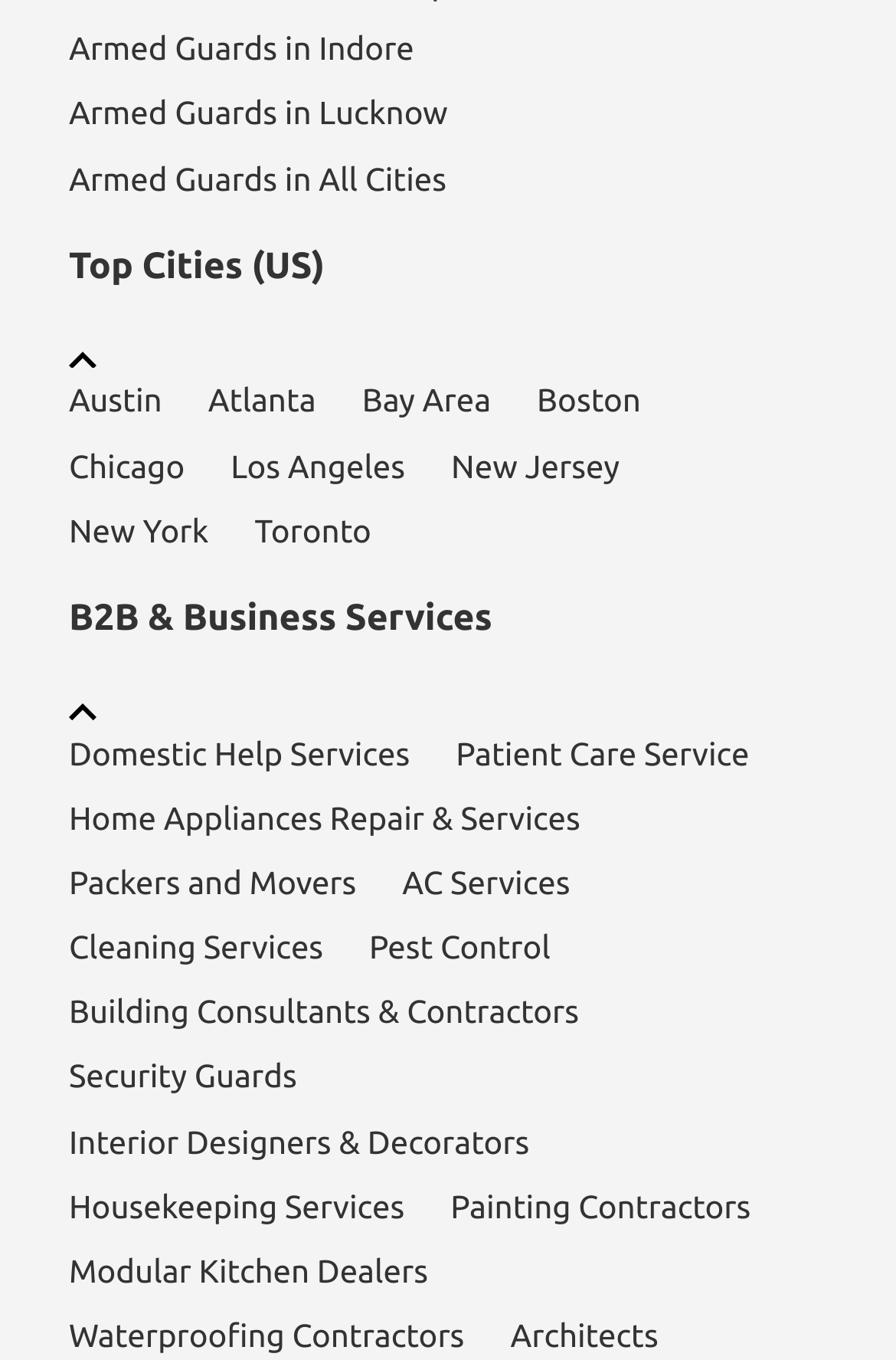Locate the bounding box coordinates of the element you need to click to accomplish the task described by this instruction: "Click on Sling fishing tackle bag".

None